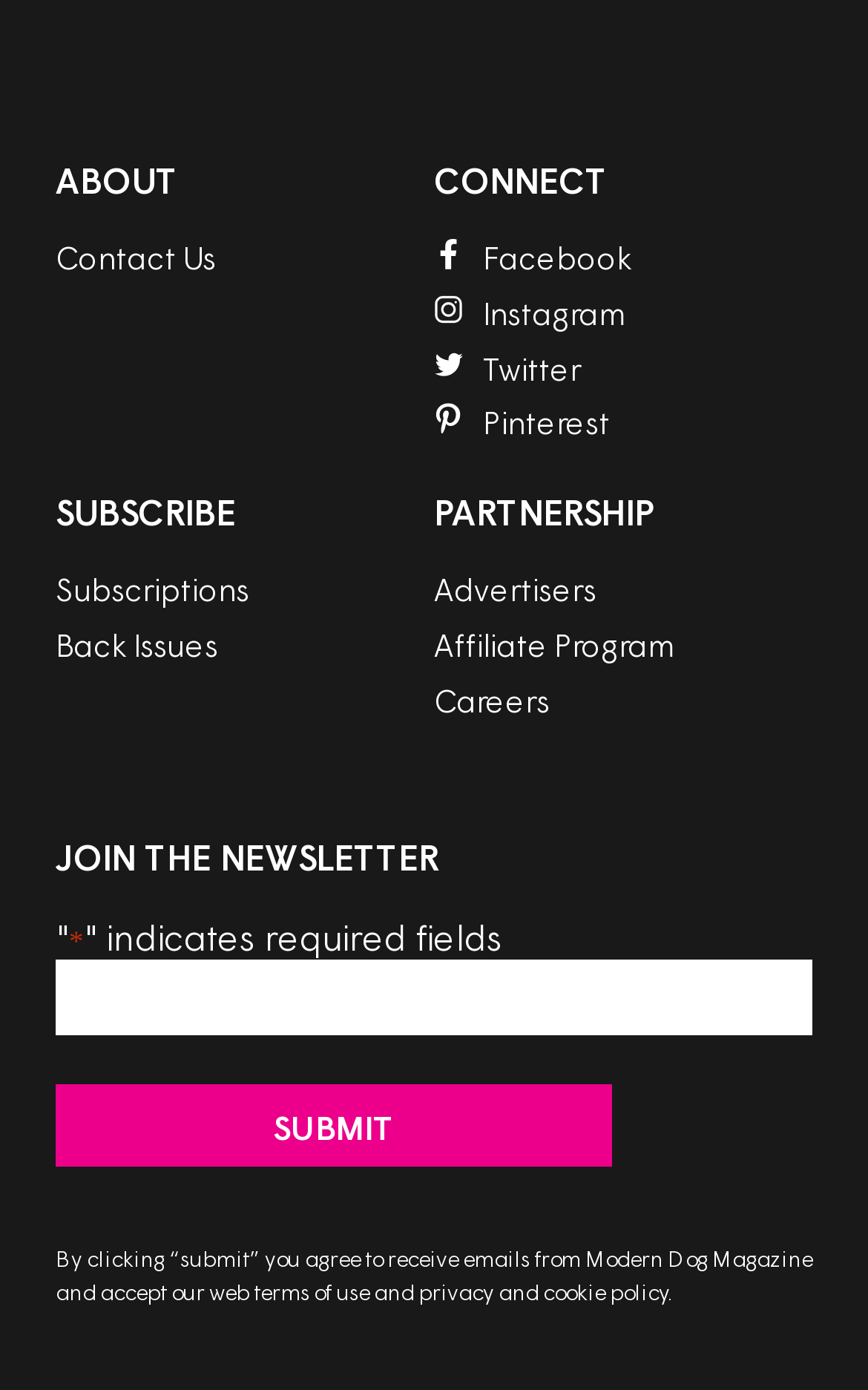Identify the bounding box coordinates for the UI element mentioned here: "alt="Google Play Button"". Provide the coordinates as four float values between 0 and 1, i.e., [left, top, right, bottom].

[0.449, 0.024, 0.823, 0.054]